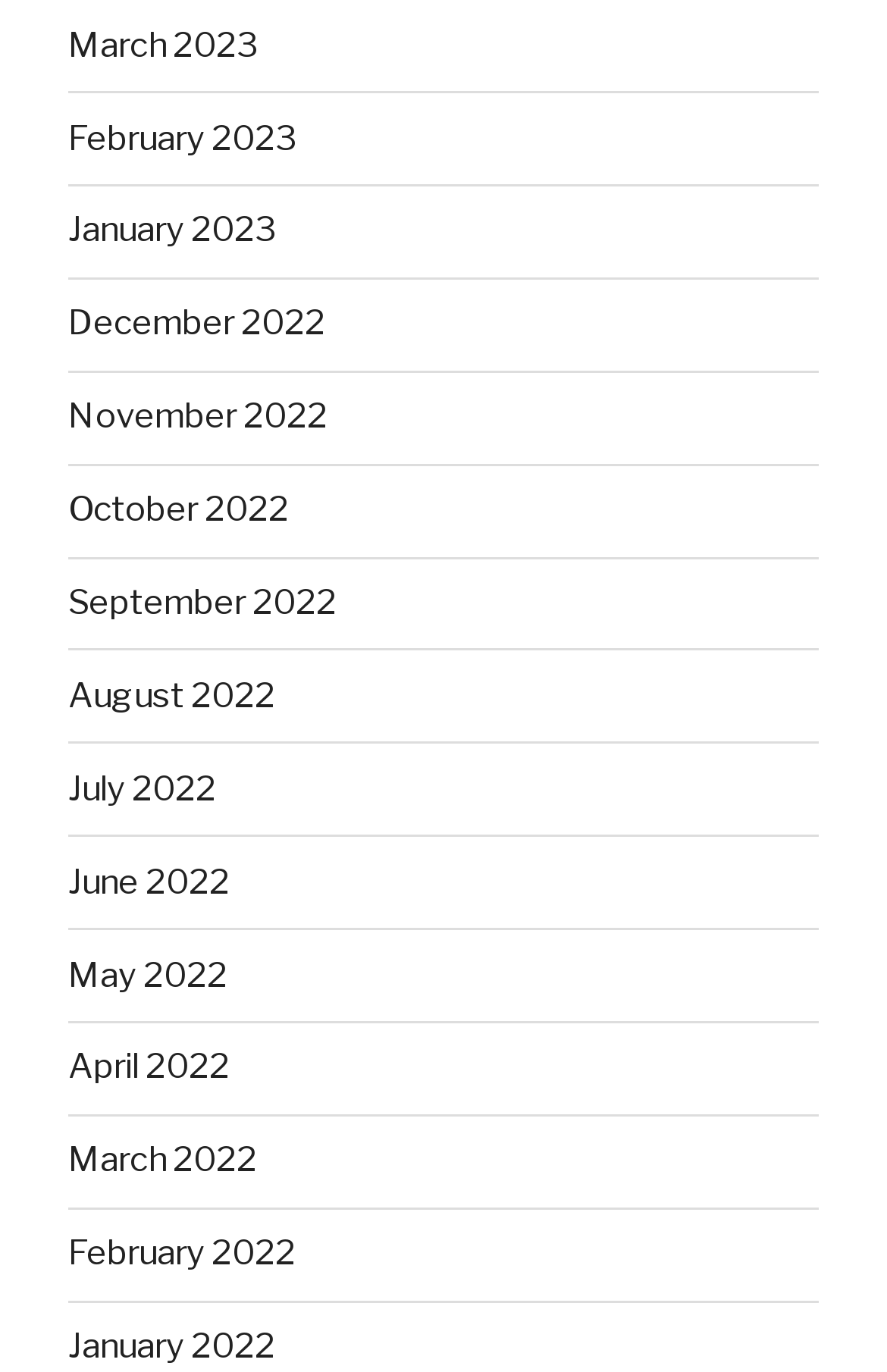Find the bounding box coordinates of the element's region that should be clicked in order to follow the given instruction: "go to February 2023". The coordinates should consist of four float numbers between 0 and 1, i.e., [left, top, right, bottom].

[0.077, 0.085, 0.333, 0.115]